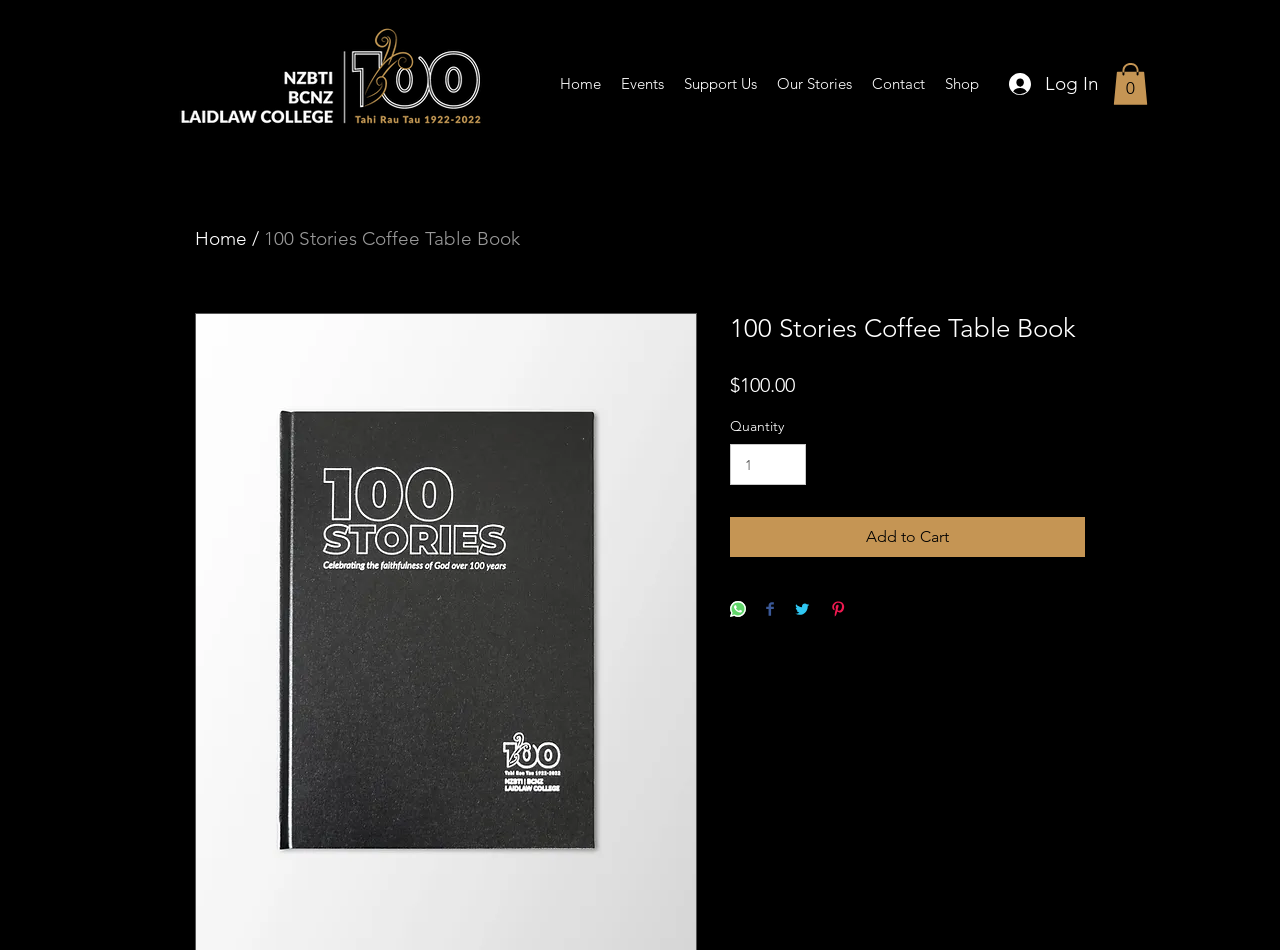Provide a comprehensive description of the webpage.

This webpage is dedicated to the "100 Stories Coffee Table Book" commemorating Laidlaw's 100-year anniversary. At the top left, there is a navigation menu with links to "Home", "Events", "Support Us", "Our Stories", "Contact", and "Shop". Next to the navigation menu, the Laidlaw Centenary logo is displayed. 

On the top right, there are two buttons: "Log In" and "Cart with 0 items". The cart button contains a small icon. 

Below the navigation menu and the logo, the main content of the webpage is presented. The title "100 Stories Coffee Table Book" is prominently displayed, followed by the price "$100.00" and a "Quantity" selector. Users can adjust the quantity and click the "Add to Cart" button to purchase the book. 

Additionally, there are social media sharing buttons, including "Share on WhatsApp", "Share on Facebook", "Share on Twitter", and "Pin on Pinterest", each accompanied by a small icon.